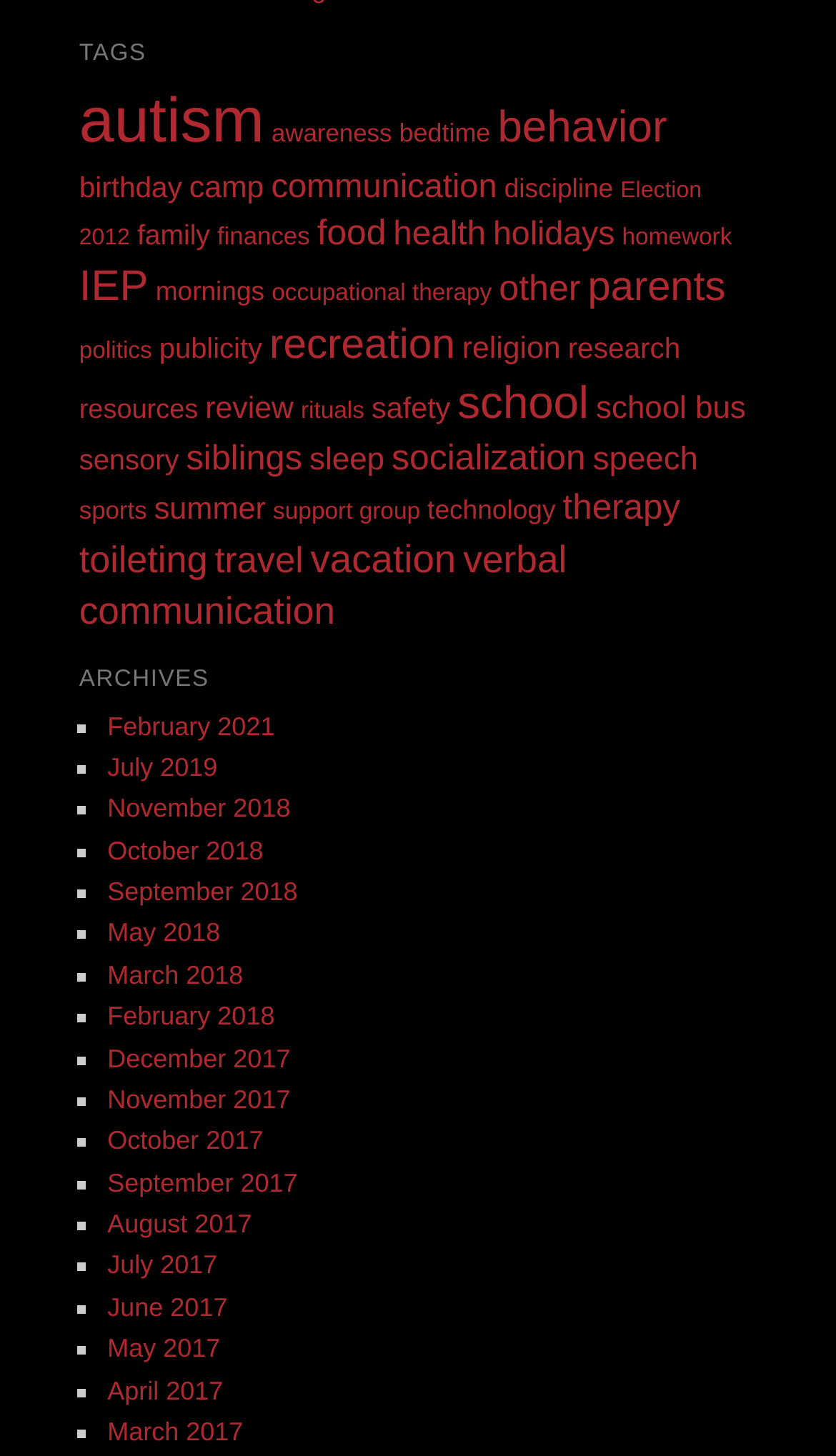How many items are in the 'autism' tag?
Provide an in-depth answer to the question, covering all aspects.

I looked at the link 'autism (746 items)' under the 'TAGS' heading and found that it has 746 items.